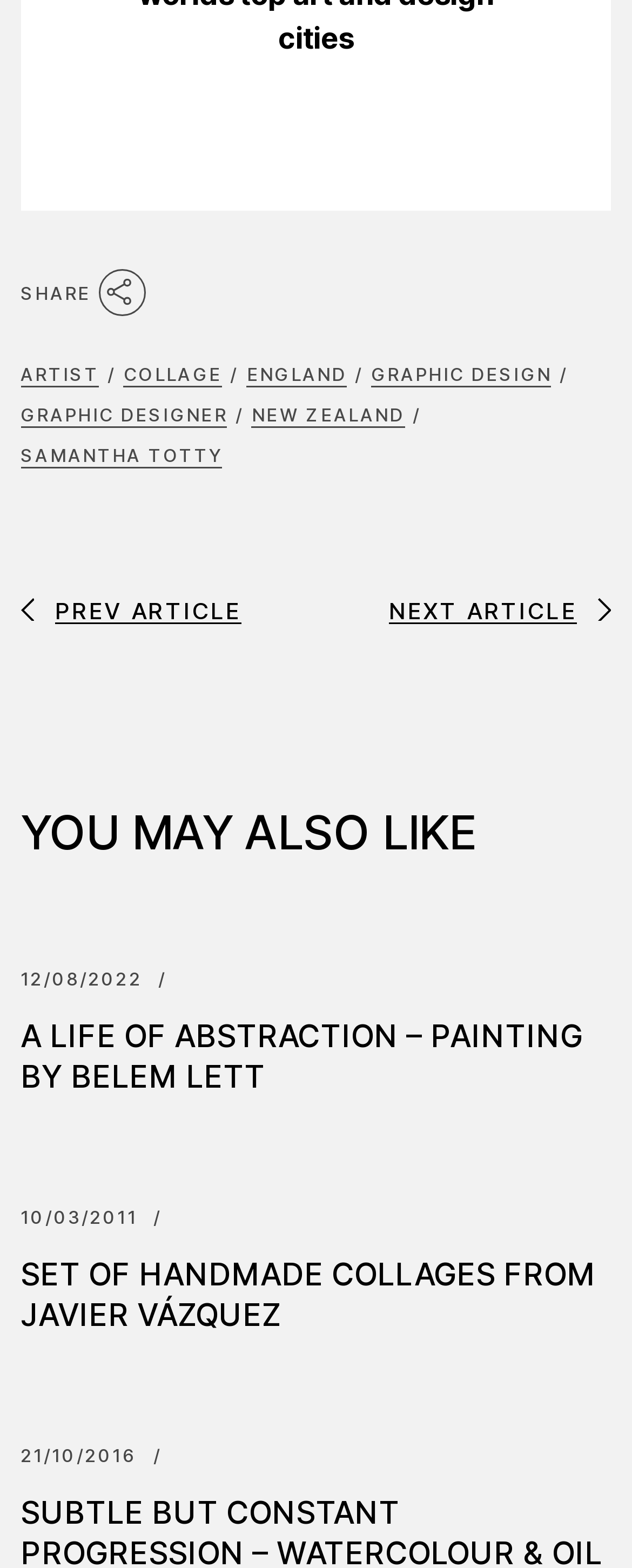Refer to the image and answer the question with as much detail as possible: What is the category of the link 'COLLAGE'?

I examined the link elements and found that 'COLLAGE' is a sibling of 'ARTIST', suggesting that it is a category related to art.